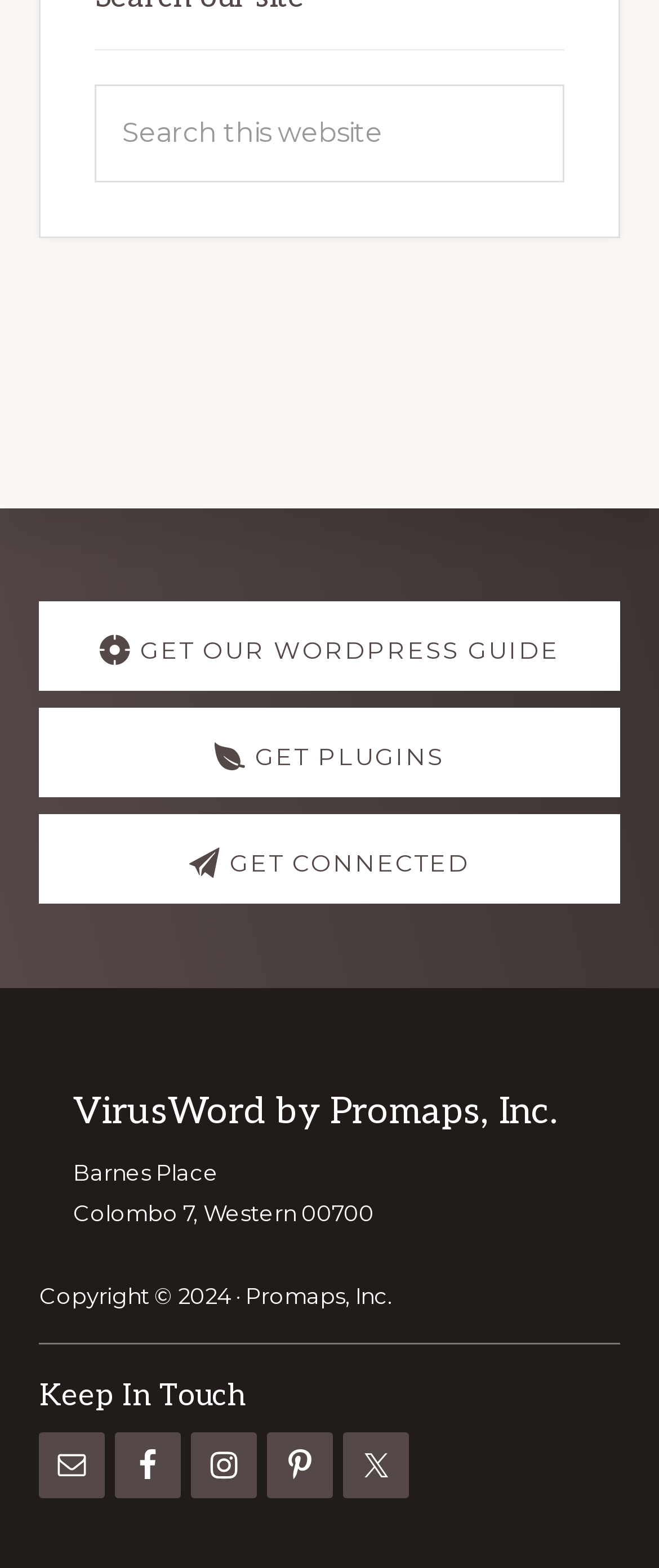How many links are there in the 'Explore more' section?
Please use the image to deliver a detailed and complete answer.

I counted the number of links in the 'Explore more' section by looking at the links 'GET OUR WORDPRESS GUIDE', 'GET PLUGINS', and 'GET CONNECTED', which makes a total of 3 links.